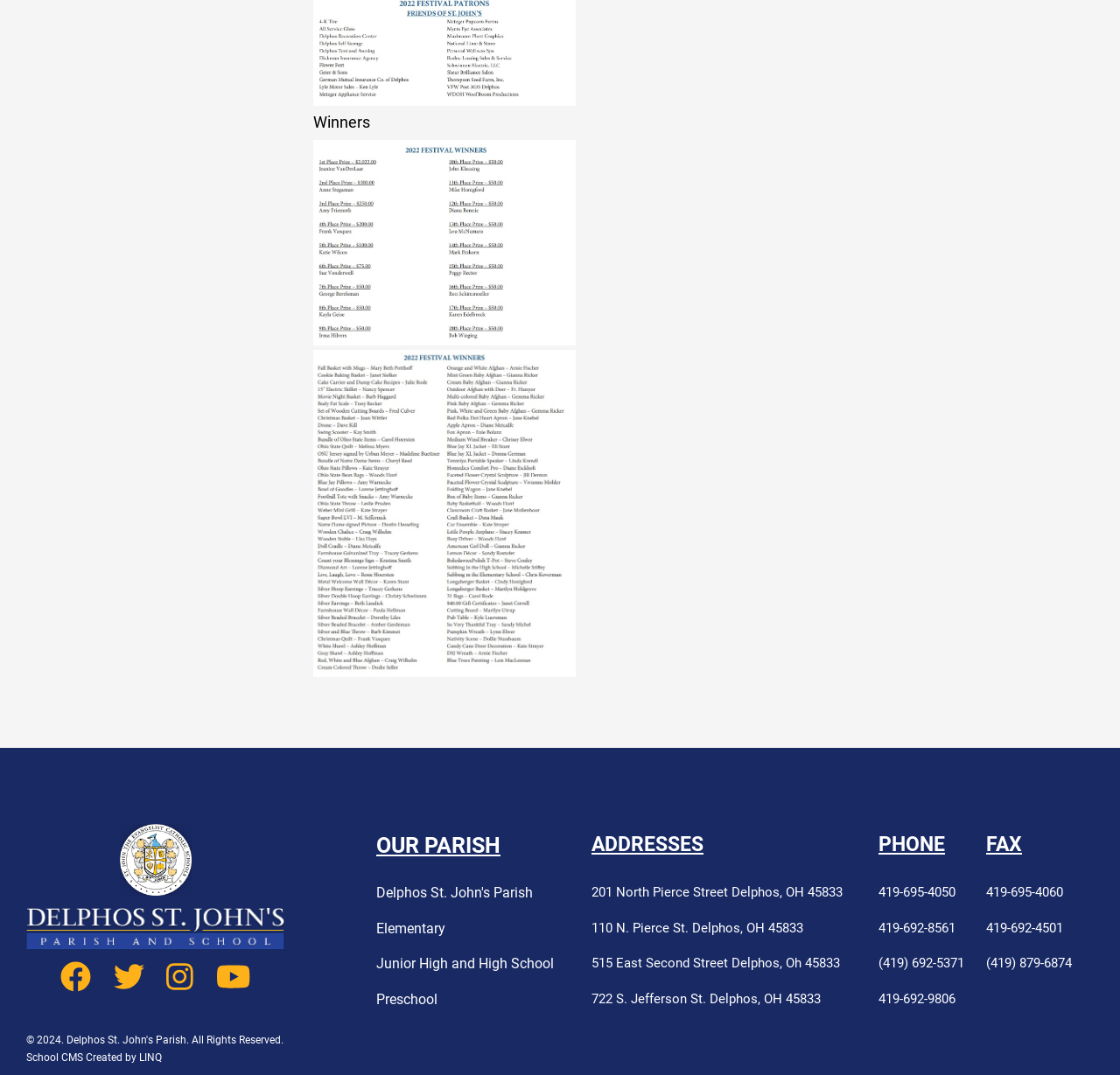Answer the following in one word or a short phrase: 
How many addresses are listed for the parish?

Three